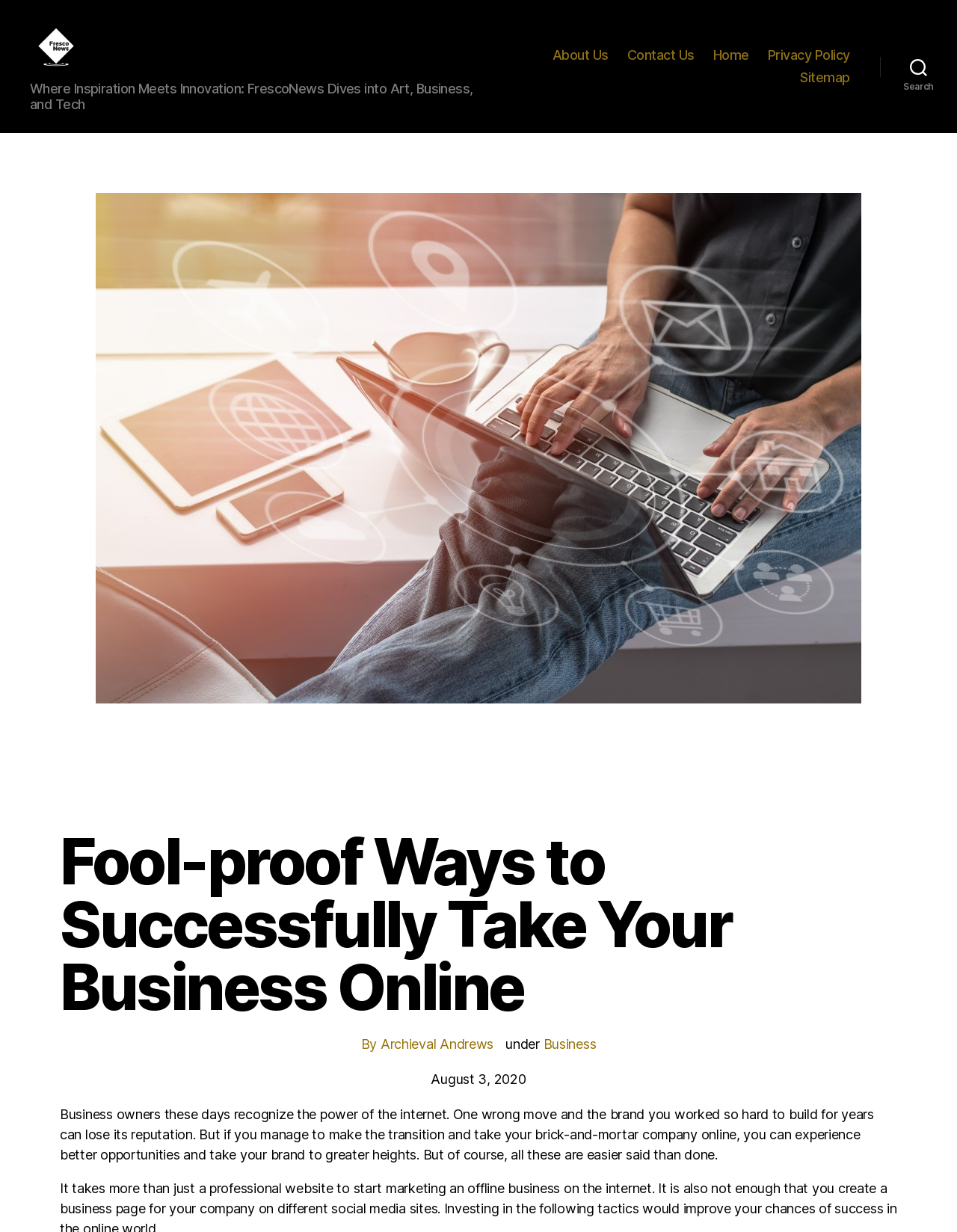Please find the bounding box coordinates of the element that you should click to achieve the following instruction: "Check the 'Privacy Policy'". The coordinates should be presented as four float numbers between 0 and 1: [left, top, right, bottom].

[0.802, 0.045, 0.888, 0.058]